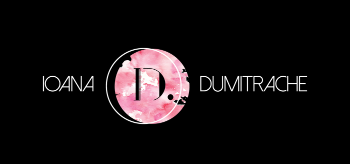What is the shape of the element framing the initials 'D'?
Based on the image content, provide your answer in one word or a short phrase.

circular